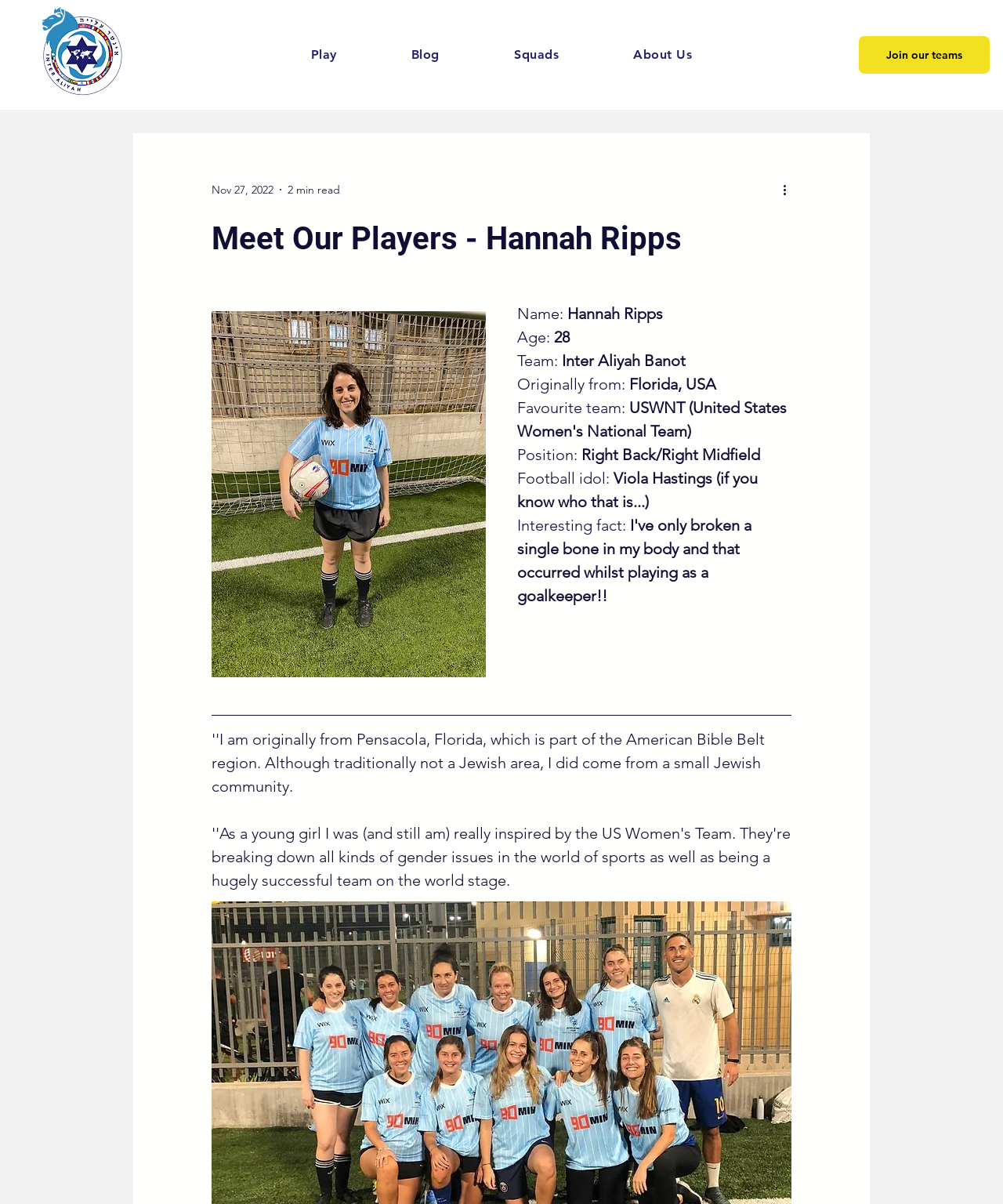Determine the title of the webpage and give its text content.

Meet Our Players - Hannah Ripps